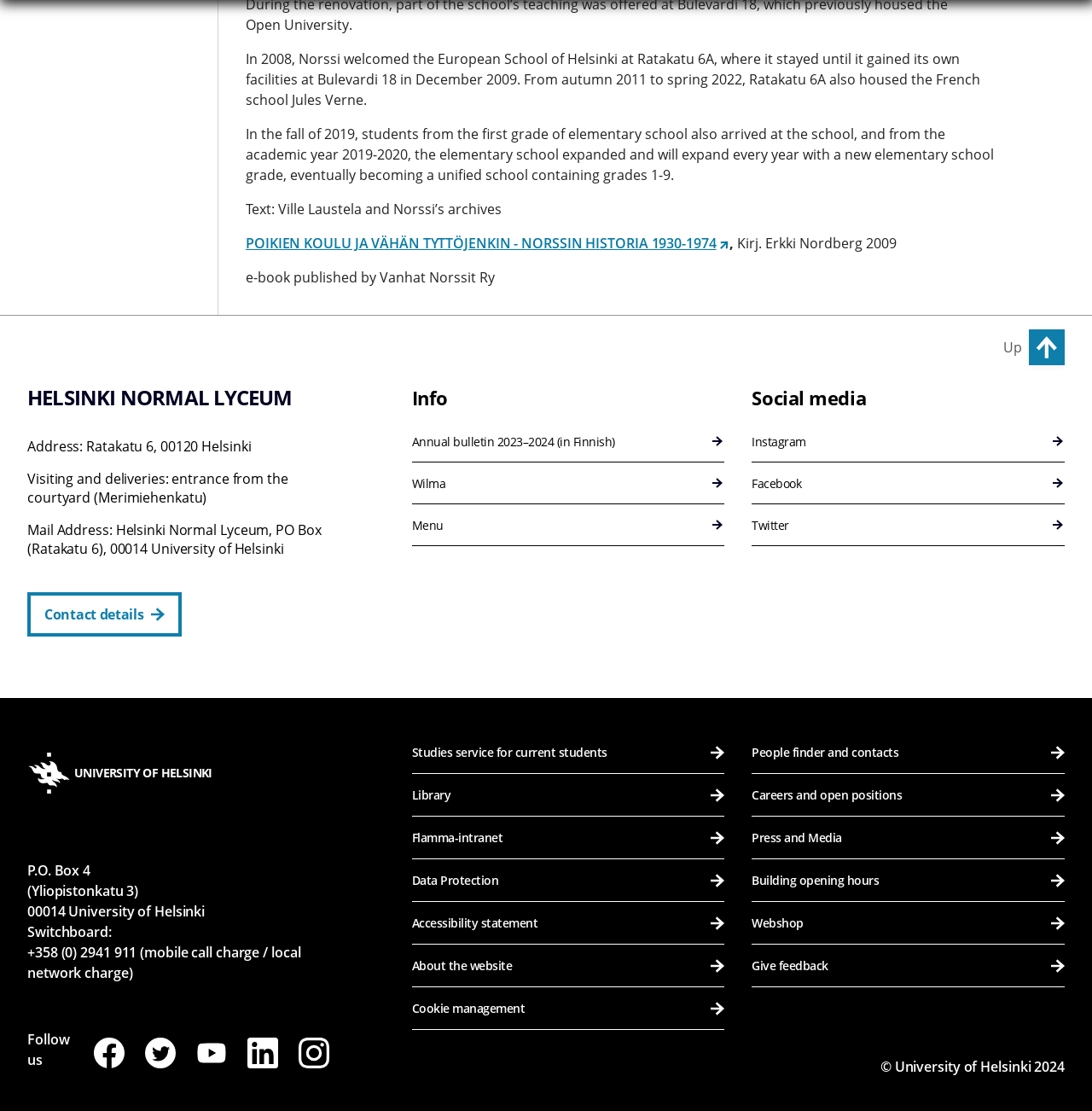What is the name of the school that was housed at Ratakatu 6A from autumn 2011 to spring 2022?
Respond to the question with a well-detailed and thorough answer.

I found the answer by reading the static text element with the text 'In the fall of 2011 to spring 2022, Ratakatu 6A also housed the French school Jules Verne.' which is located under the root element.